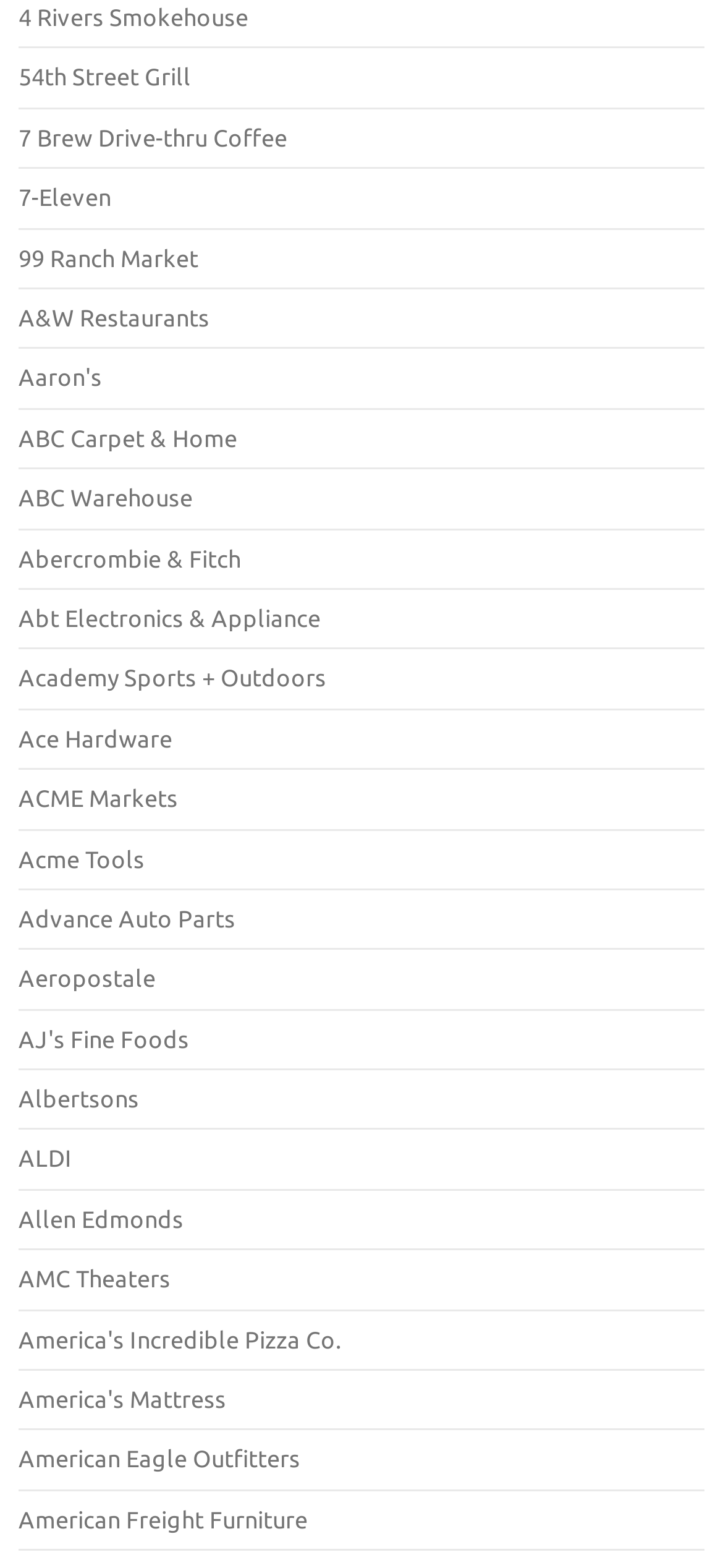Identify the bounding box coordinates for the UI element described as follows: Advance Auto Parts. Use the format (top-left x, top-left y, bottom-right x, bottom-right y) and ensure all values are floating point numbers between 0 and 1.

[0.026, 0.577, 0.326, 0.594]